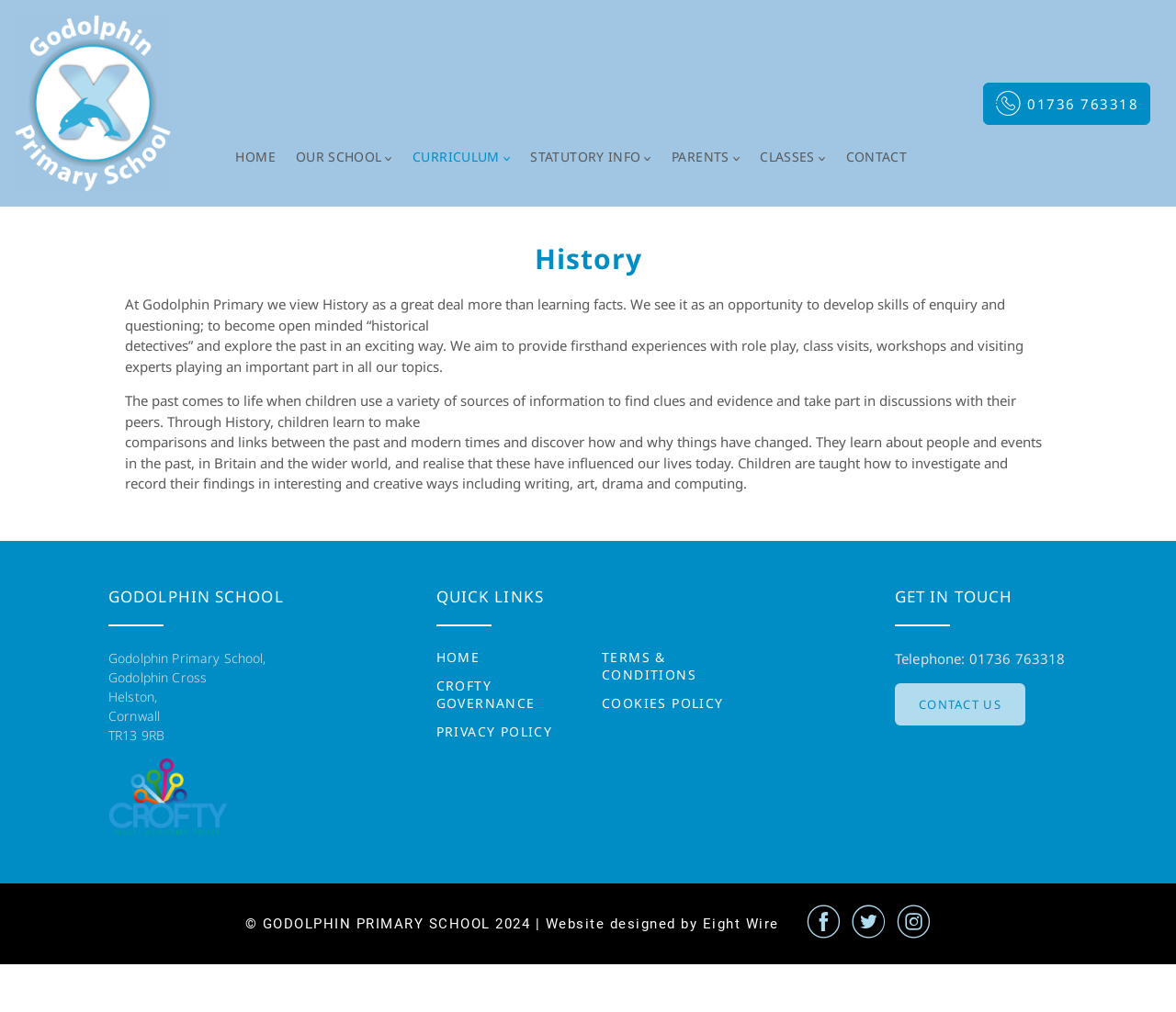What is the phone number of the school?
Please respond to the question with as much detail as possible.

I found the answer by looking at the top right corner of the webpage, where the phone number is displayed as '01736 763318'. Additionally, the same phone number is mentioned at the bottom of the webpage under 'GET IN TOUCH'.